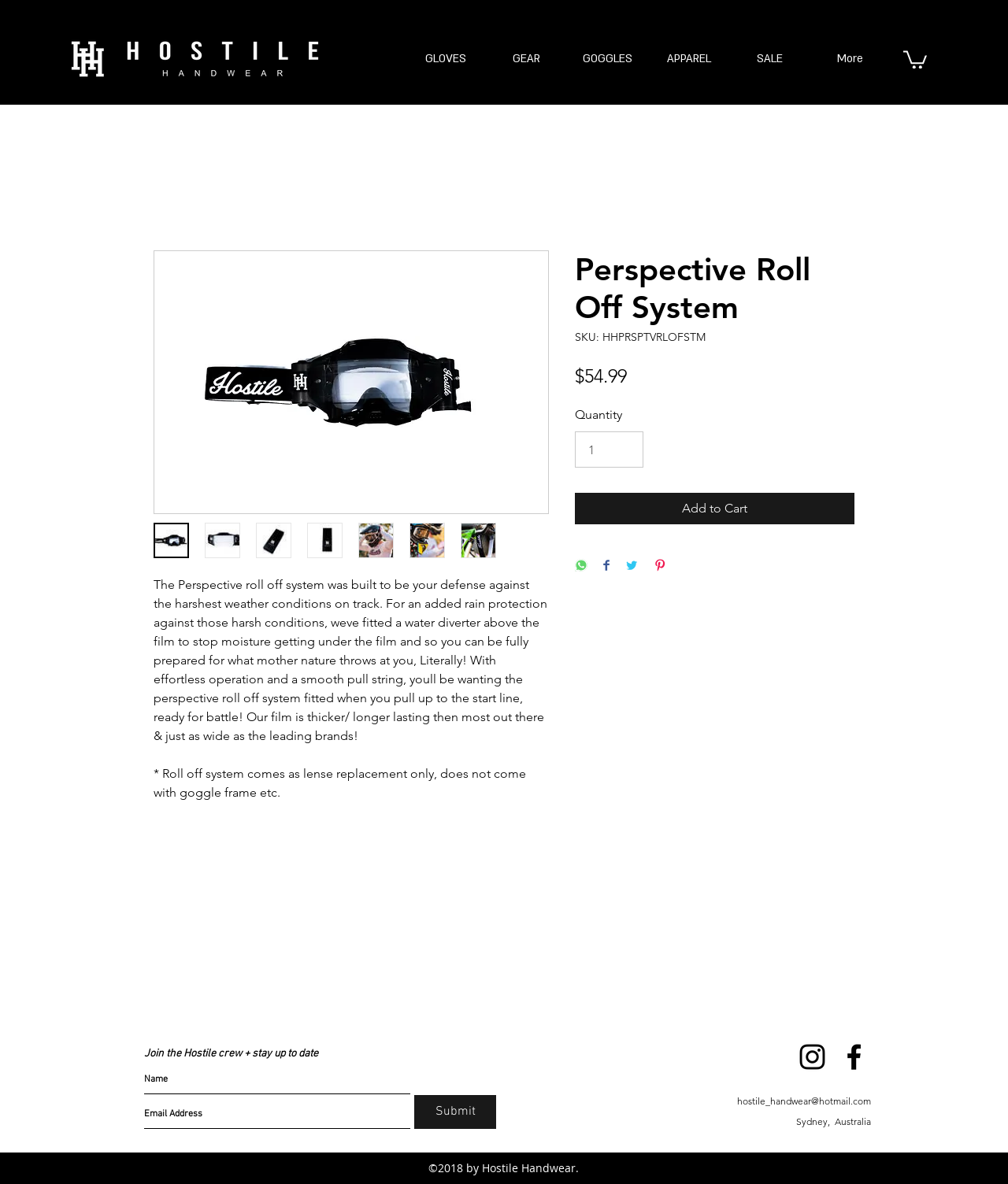Could you locate the bounding box coordinates for the section that should be clicked to accomplish this task: "Click the 'Add to Cart' button".

[0.57, 0.416, 0.848, 0.443]